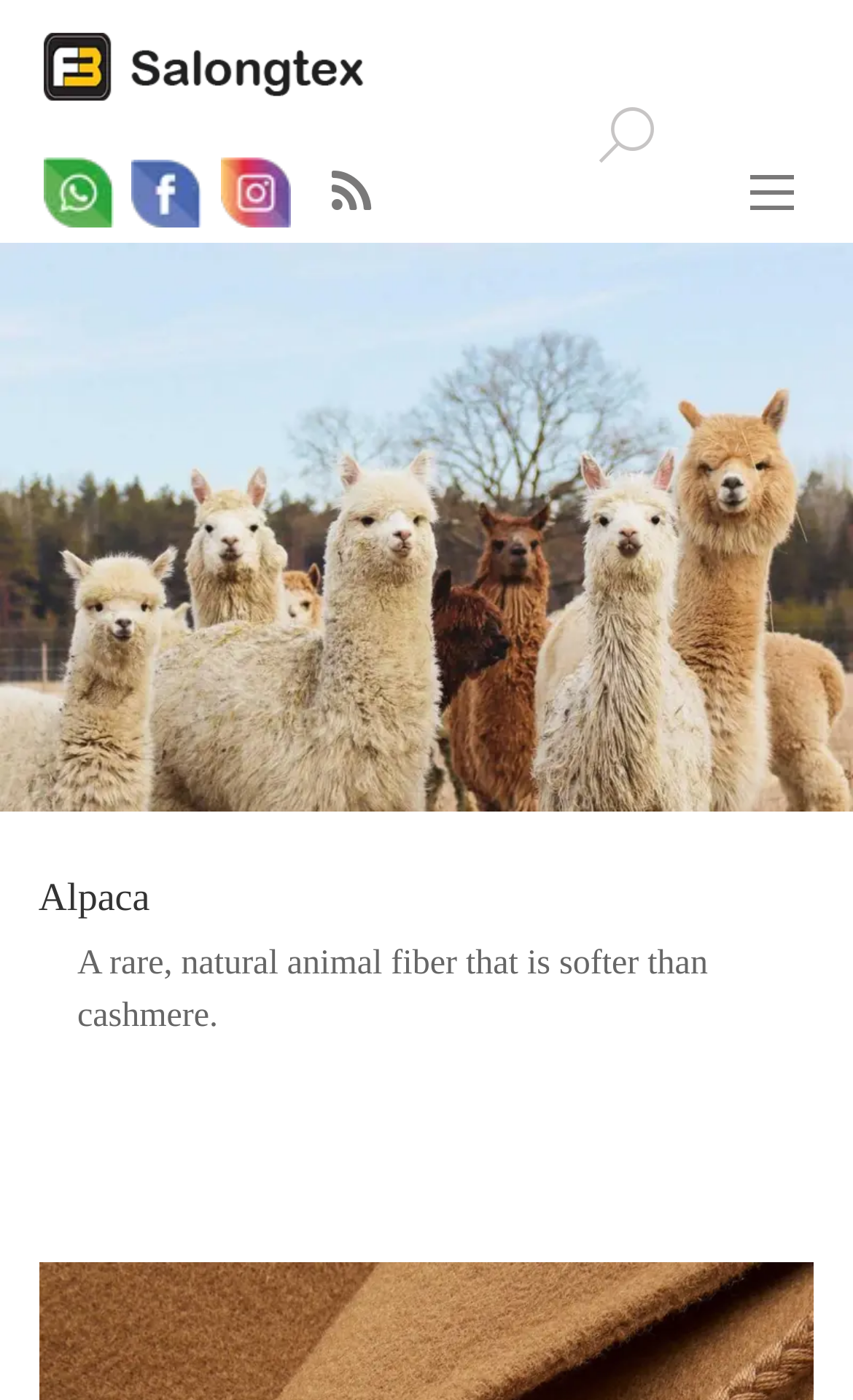Using the given description, provide the bounding box coordinates formatted as (top-left x, top-left y, bottom-right x, bottom-right y), with all values being floating point numbers between 0 and 1. Description: aria-label="facebook"

[0.154, 0.128, 0.237, 0.153]